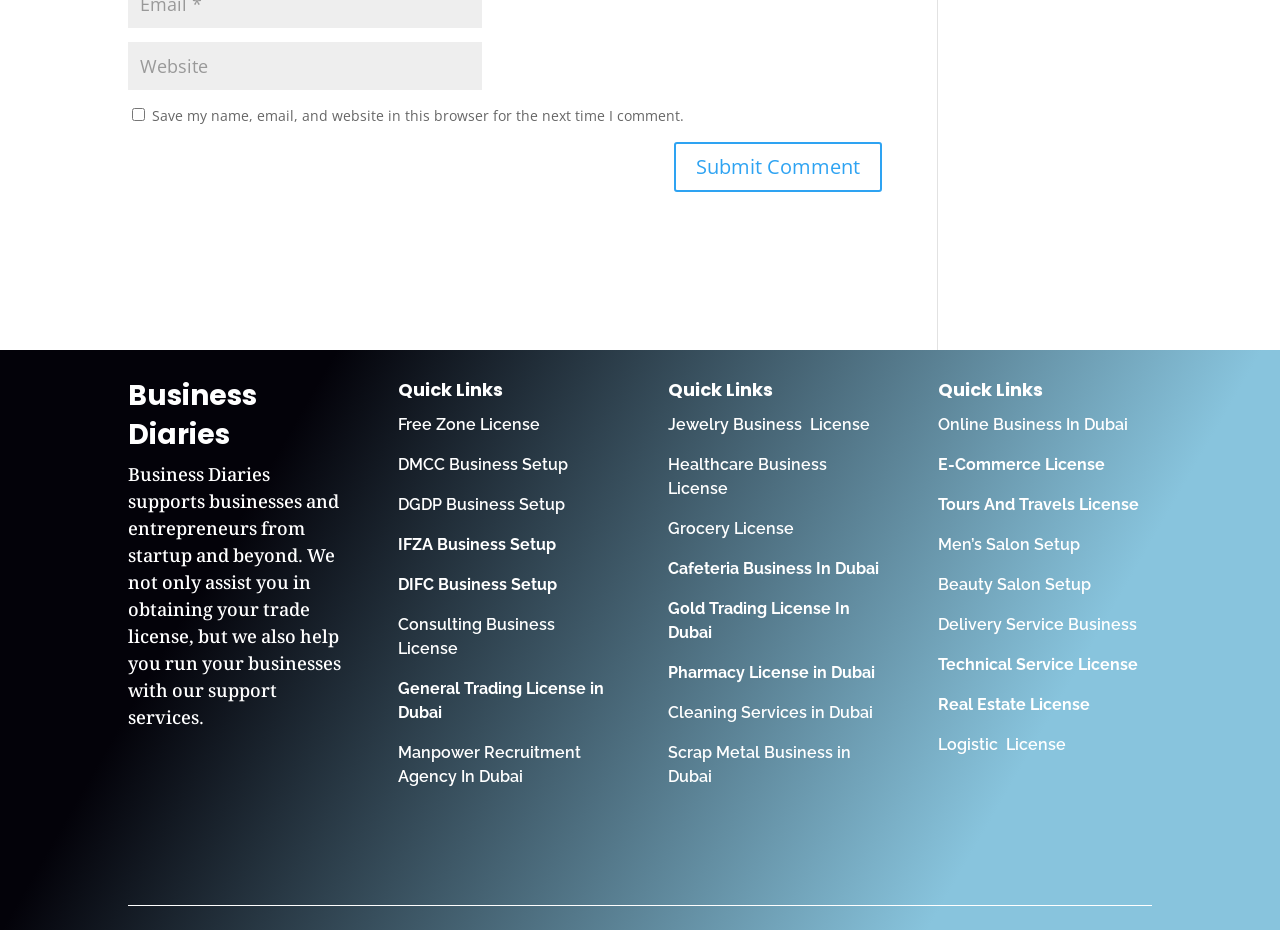Bounding box coordinates are specified in the format (top-left x, top-left y, bottom-right x, bottom-right y). All values are floating point numbers bounded between 0 and 1. Please provide the bounding box coordinate of the region this sentence describes: Online Business In Dubai

[0.733, 0.446, 0.881, 0.466]